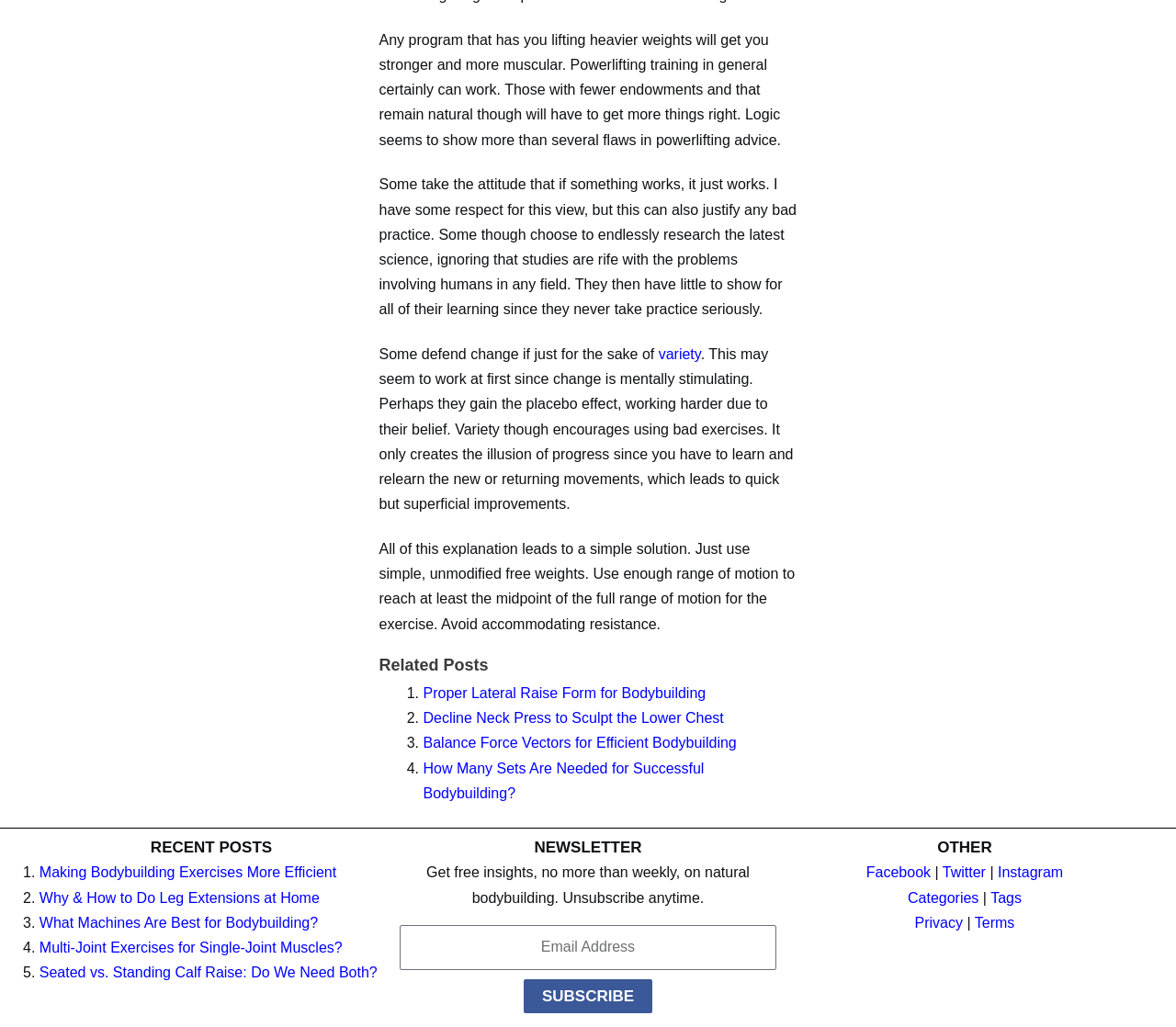How many related posts are listed on the webpage?
Please utilize the information in the image to give a detailed response to the question.

The webpage lists four related posts, each with a link and a brief description. The posts are numbered from 1 to 4 and appear below the main article on the page.